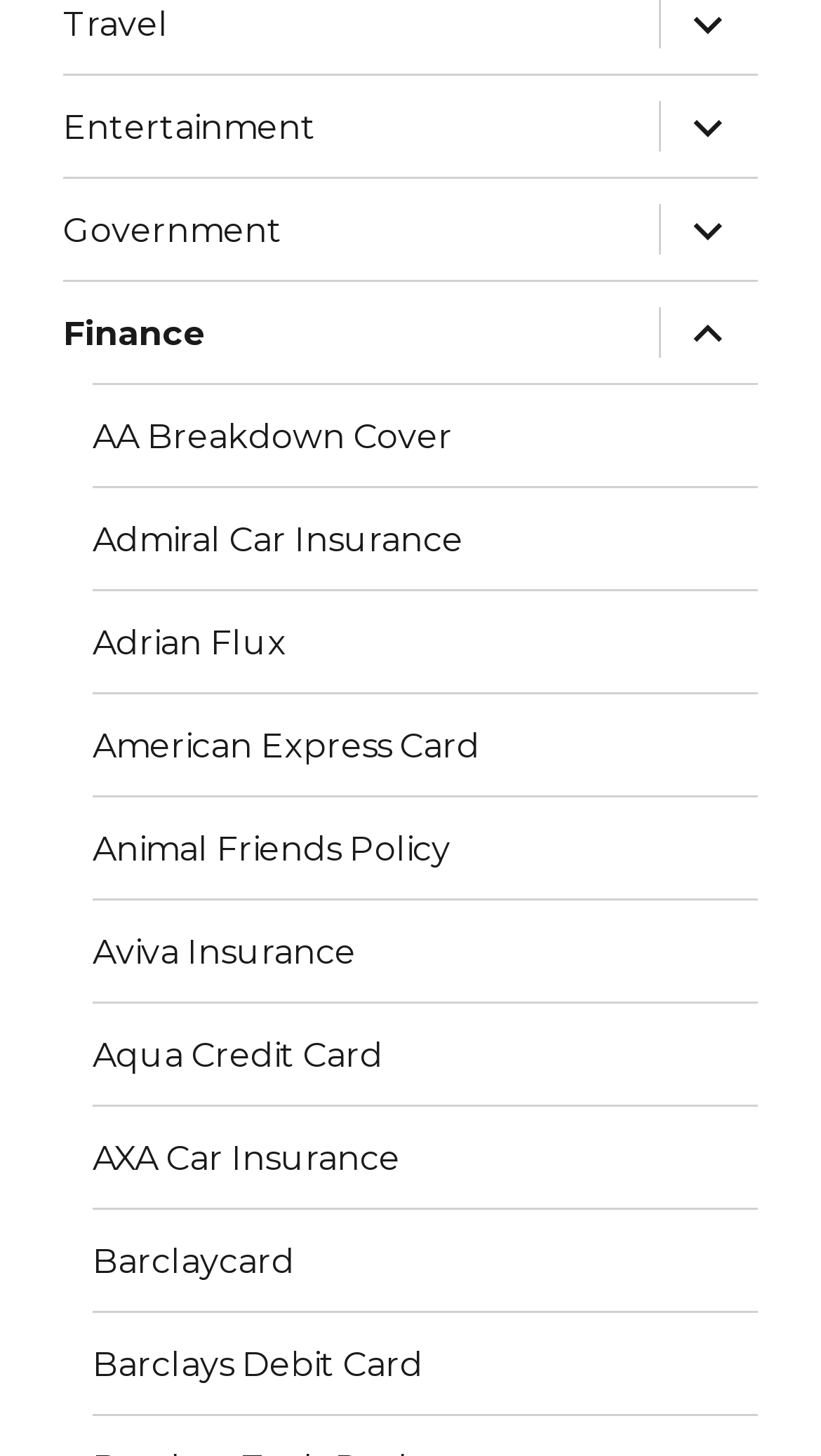From the webpage screenshot, predict the bounding box coordinates (top-left x, top-left y, bottom-right x, bottom-right y) for the UI element described here: Aviva Insurance

[0.113, 0.618, 0.923, 0.688]